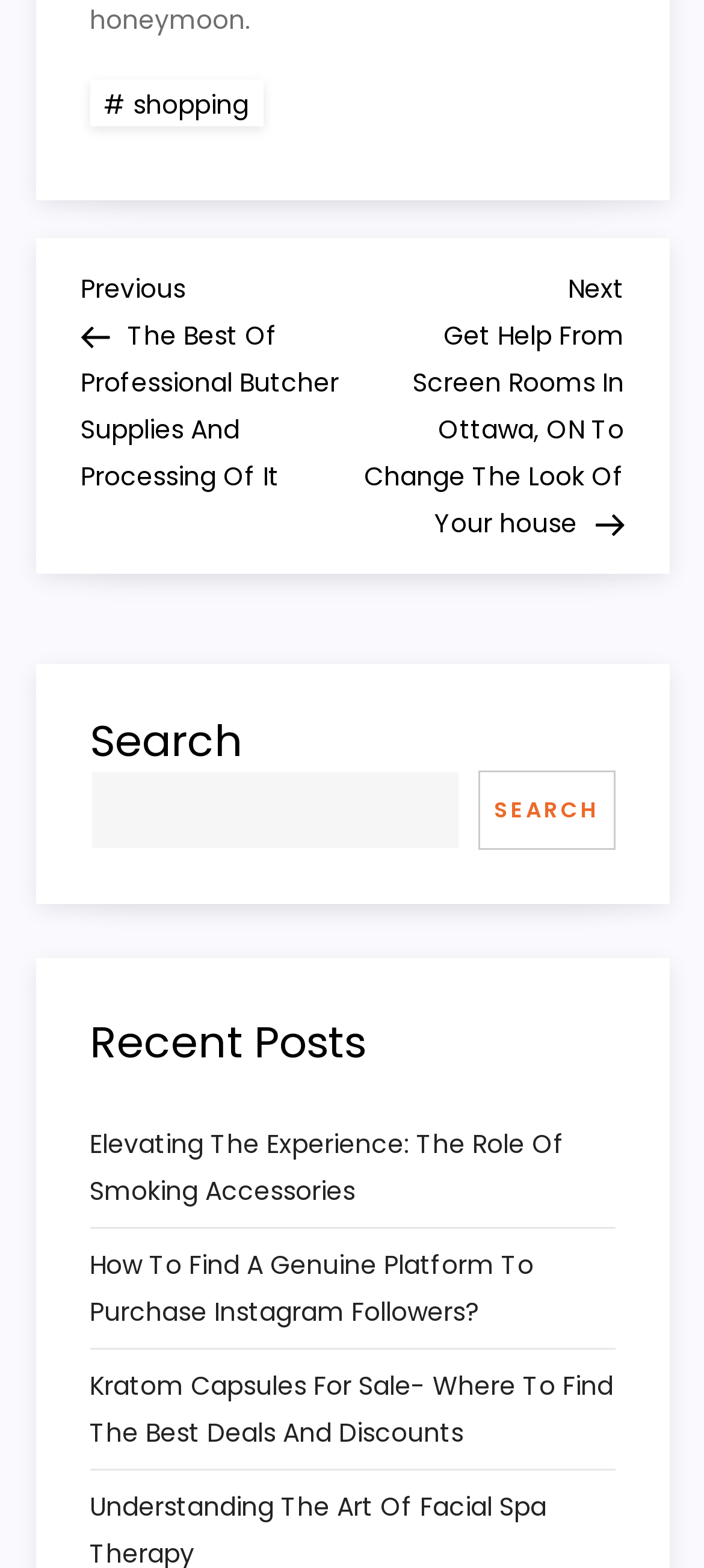Locate the bounding box coordinates of the element you need to click to accomplish the task described by this instruction: "Go to next post".

[0.5, 0.169, 0.886, 0.345]